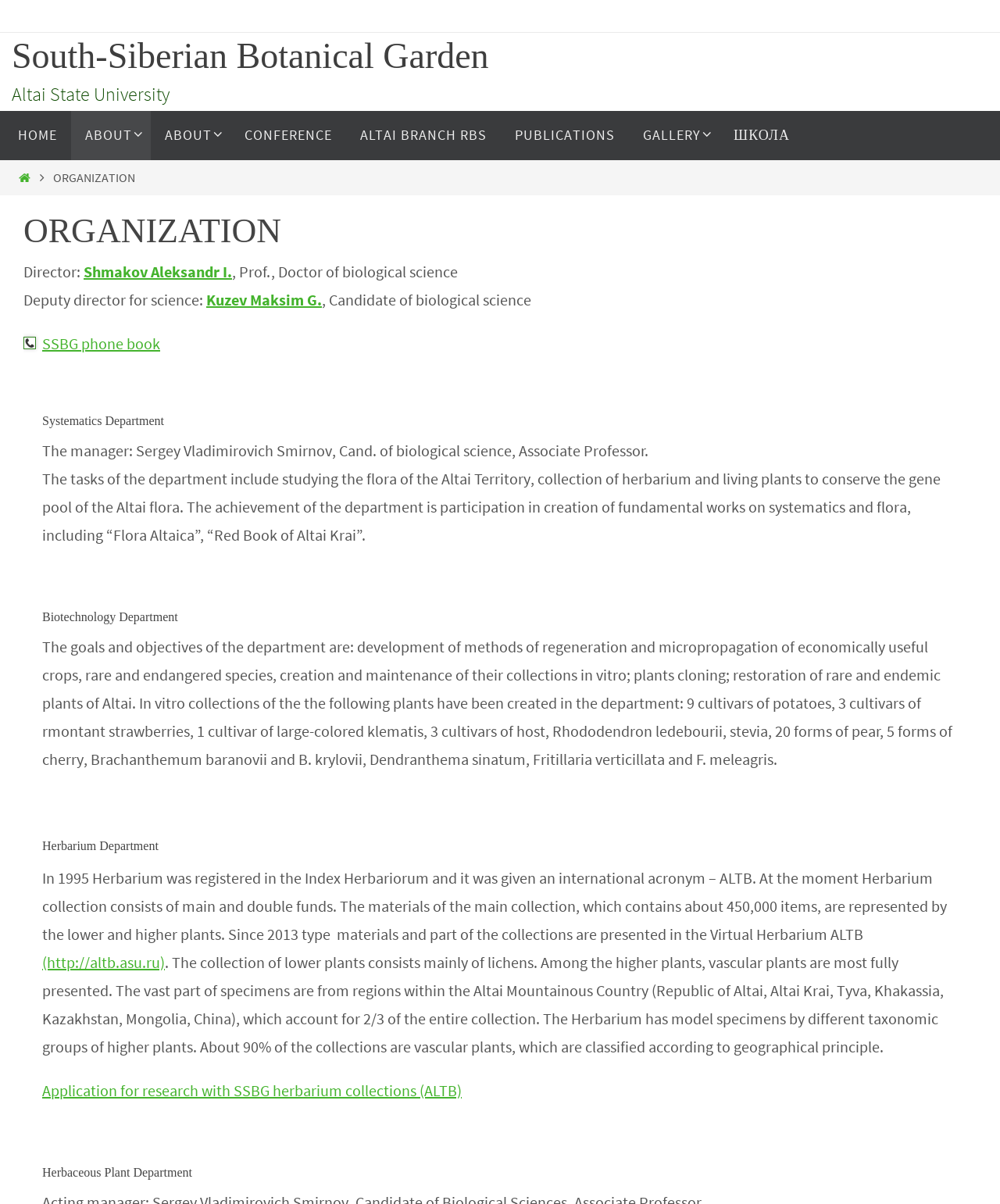Could you locate the bounding box coordinates for the section that should be clicked to accomplish this task: "Search for products".

None